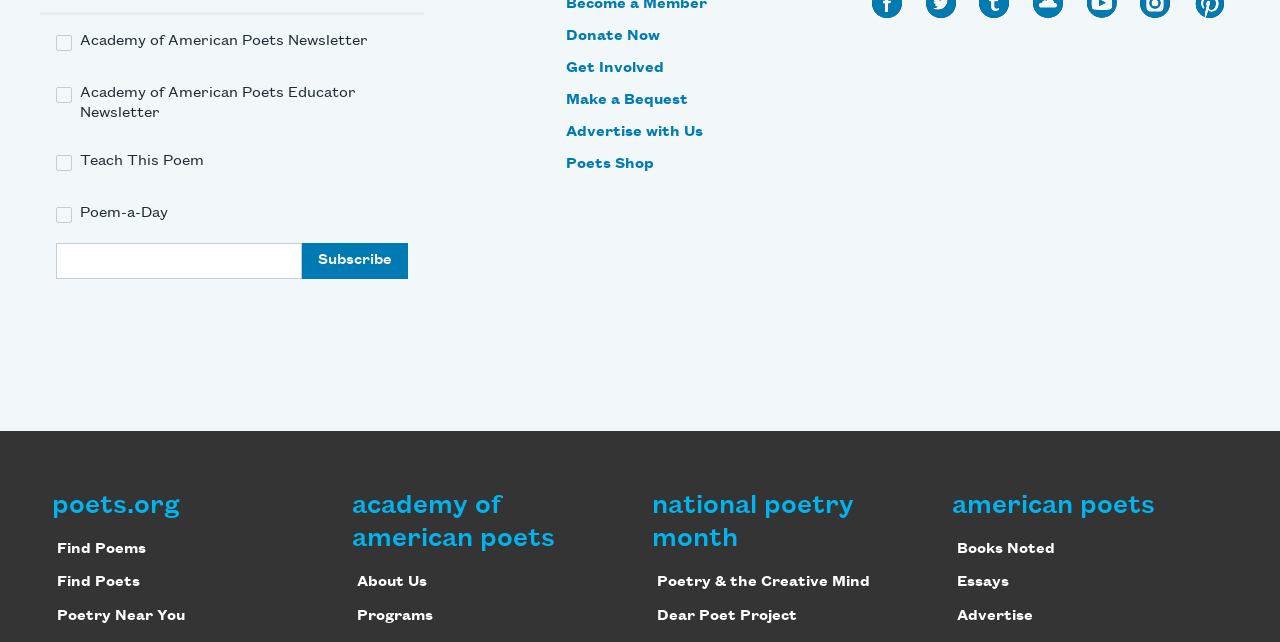What is the purpose of the 'Donate Now' link?
Based on the image, provide your answer in one word or phrase.

To make a donation